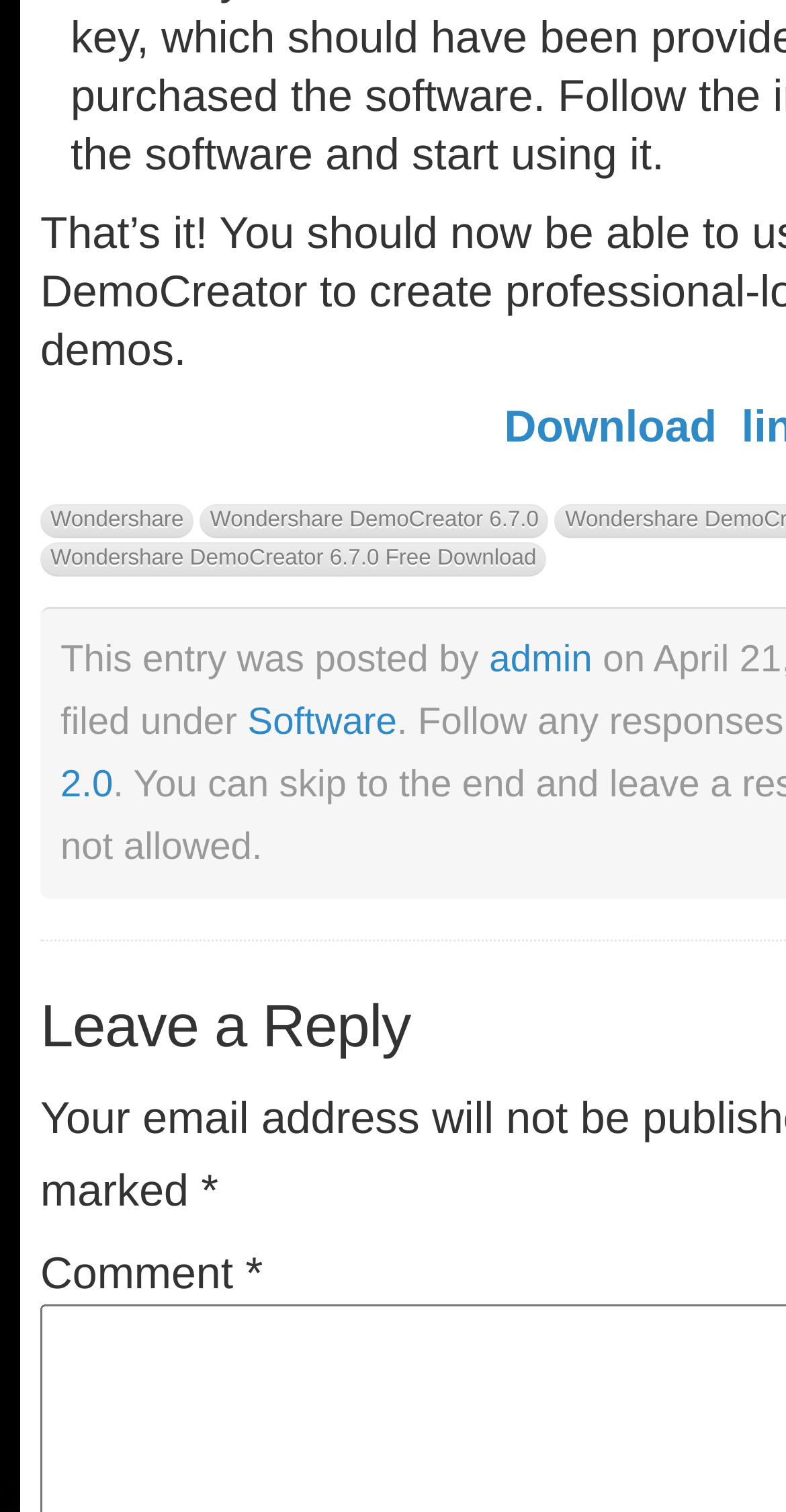Please identify the bounding box coordinates for the region that you need to click to follow this instruction: "download Wondershare DemoCreator 6.7.0".

[0.254, 0.334, 0.698, 0.356]